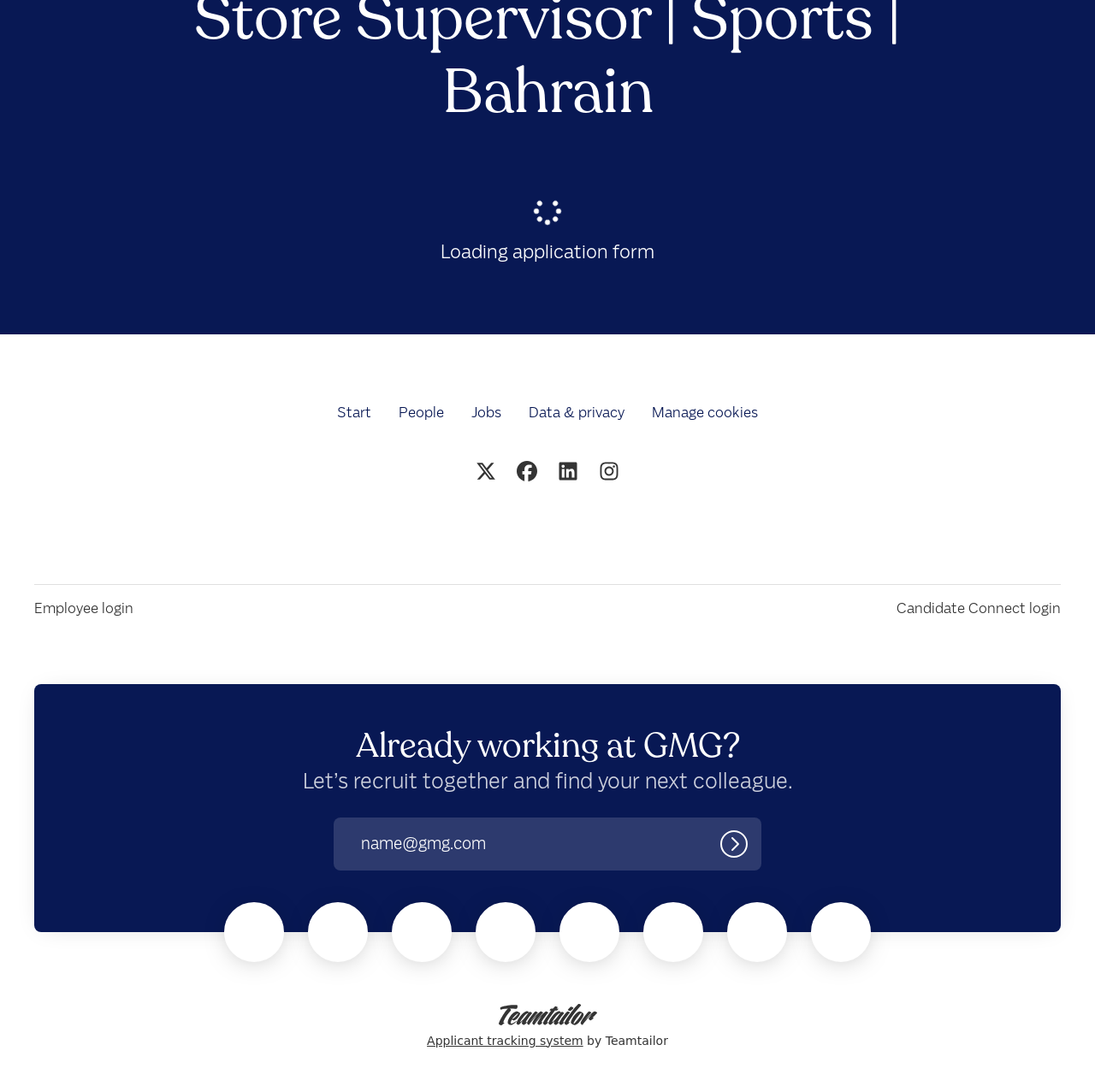Please identify the bounding box coordinates of the element that needs to be clicked to perform the following instruction: "Click the 'Start' link".

[0.295, 0.369, 0.352, 0.387]